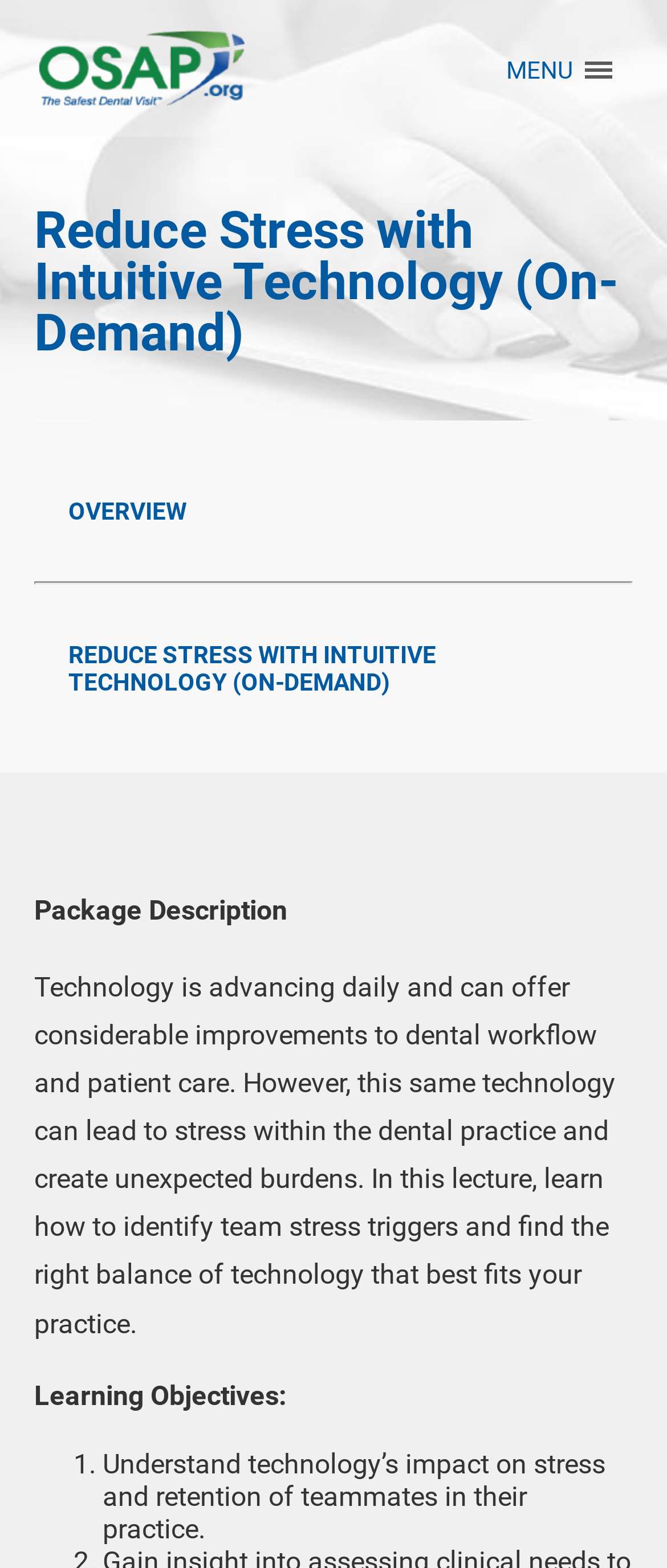Offer a thorough description of the webpage.

The webpage is about the "Dental Infection Prevention and Safety CE Center" and focuses on reducing stress with intuitive technology. At the top left, there is a link with an accompanying image, both labeled "app.telspan.title". Below this, there is a heading that reads "Reduce Stress with Intuitive Technology (On-Demand)".

On the top right, there is a link labeled "MENU". Below the heading, there are three links: "OVERVIEW", "REDUCE STRESS WITH INTUITIVE TECHNOLOGY (ON-DEMAND)", and a horizontal separator in between. 

Further down, there is a heading "Package Description" followed by a paragraph of text that discusses how technology can improve dental workflow and patient care, but also lead to stress in dental practices. The text explains that the lecture will help identify team stress triggers and find a balance of technology that fits the practice.

Below this, there is a section labeled "Learning Objectives" with a list of one item, numbered "1.", which states that the user will understand technology's impact on stress and retention of teammates in their practice.